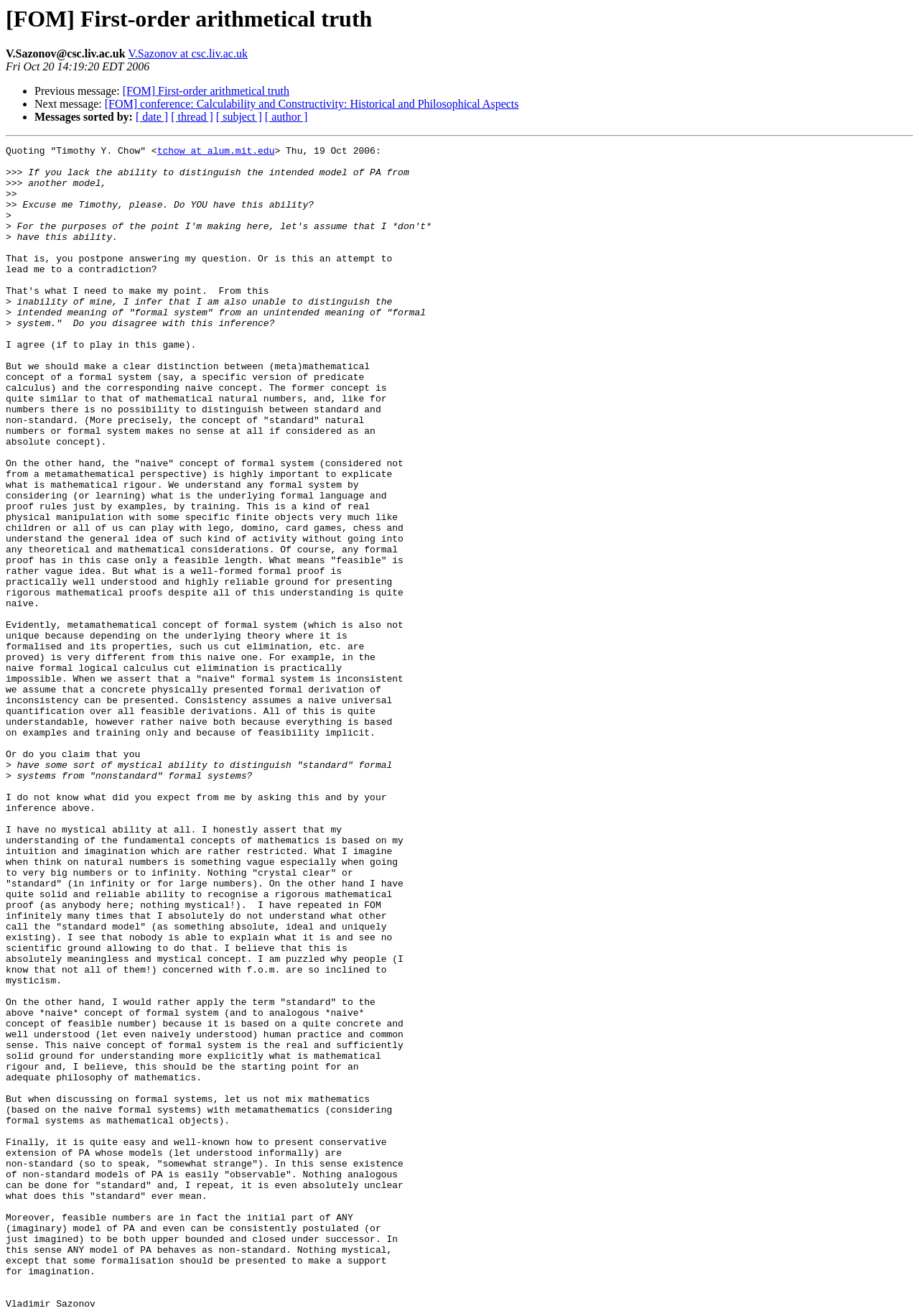What is the topic of the email discussion?
Please respond to the question with a detailed and informative answer.

The topic of the email discussion is First-order arithmetical truth, which can be inferred from the heading '[FOM] First-order arithmetical truth' and the content of the email.